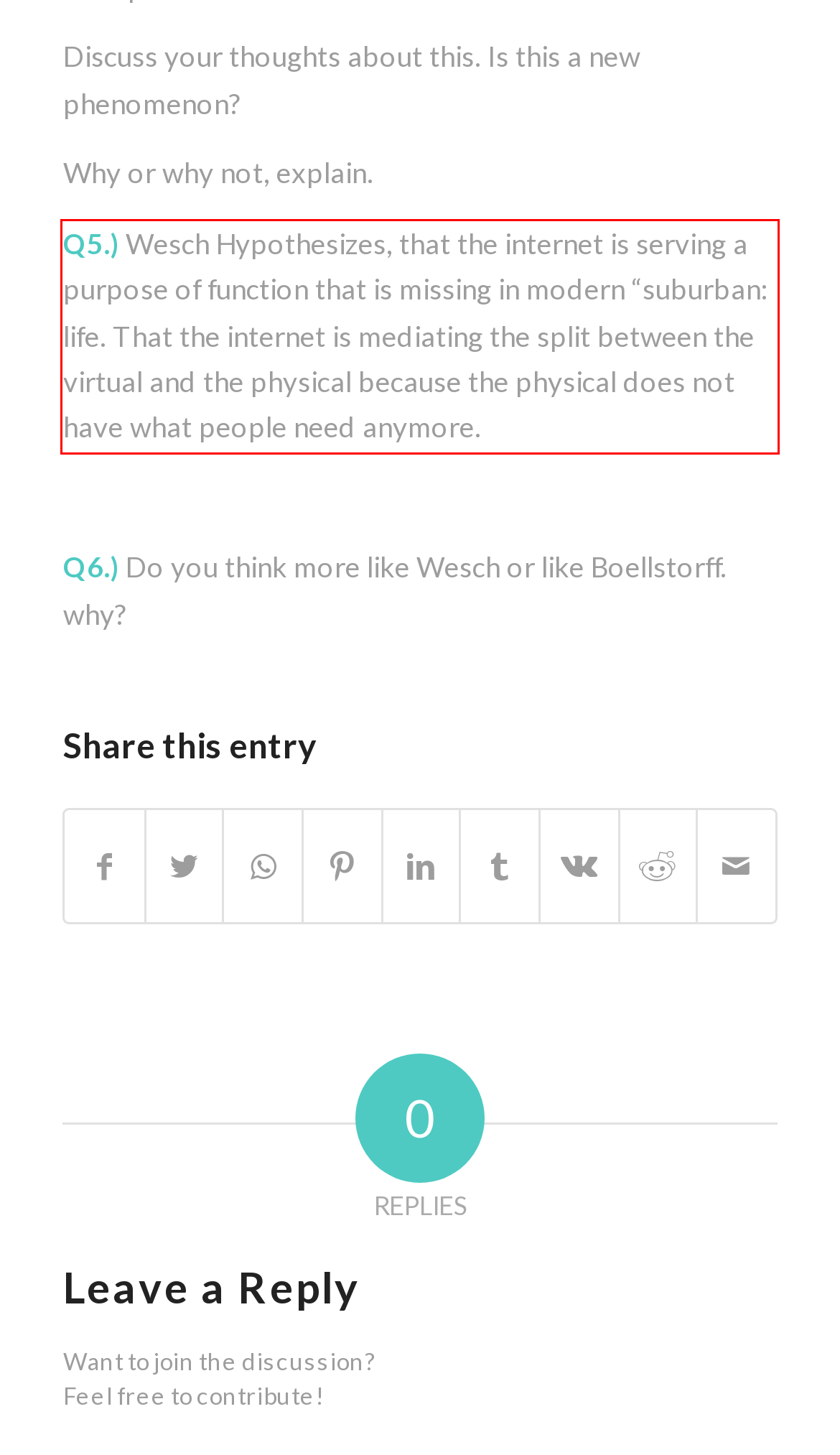Please perform OCR on the text within the red rectangle in the webpage screenshot and return the text content.

Q5.) Wesch Hypothesizes, that the internet is serving a purpose of function that is missing in modern “suburban: life. That the internet is mediating the split between the virtual and the physical because the physical does not have what people need anymore.